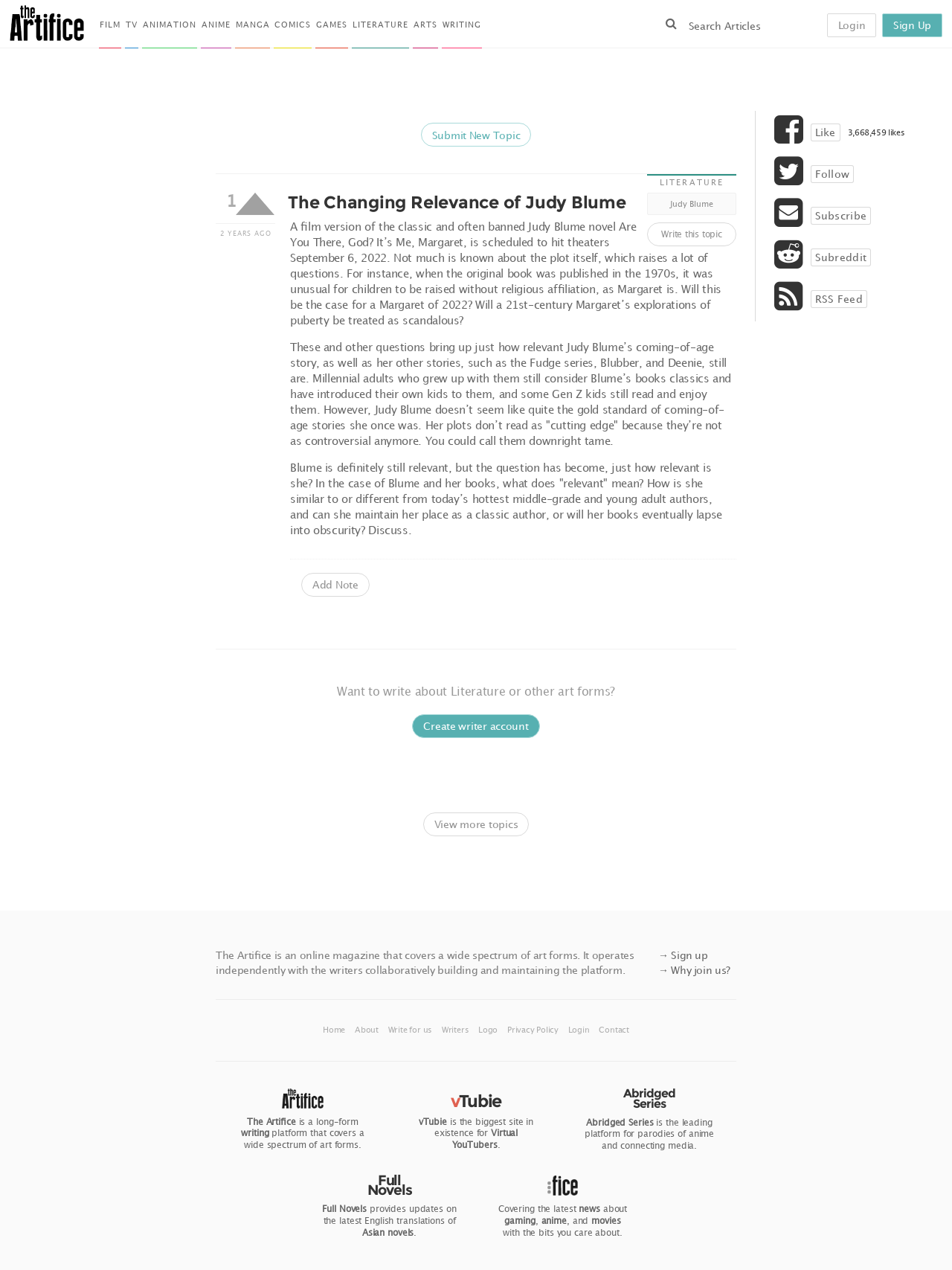Find the bounding box coordinates for the UI element that matches this description: "parent_node: 1 name="votetopic"".

[0.246, 0.152, 0.29, 0.171]